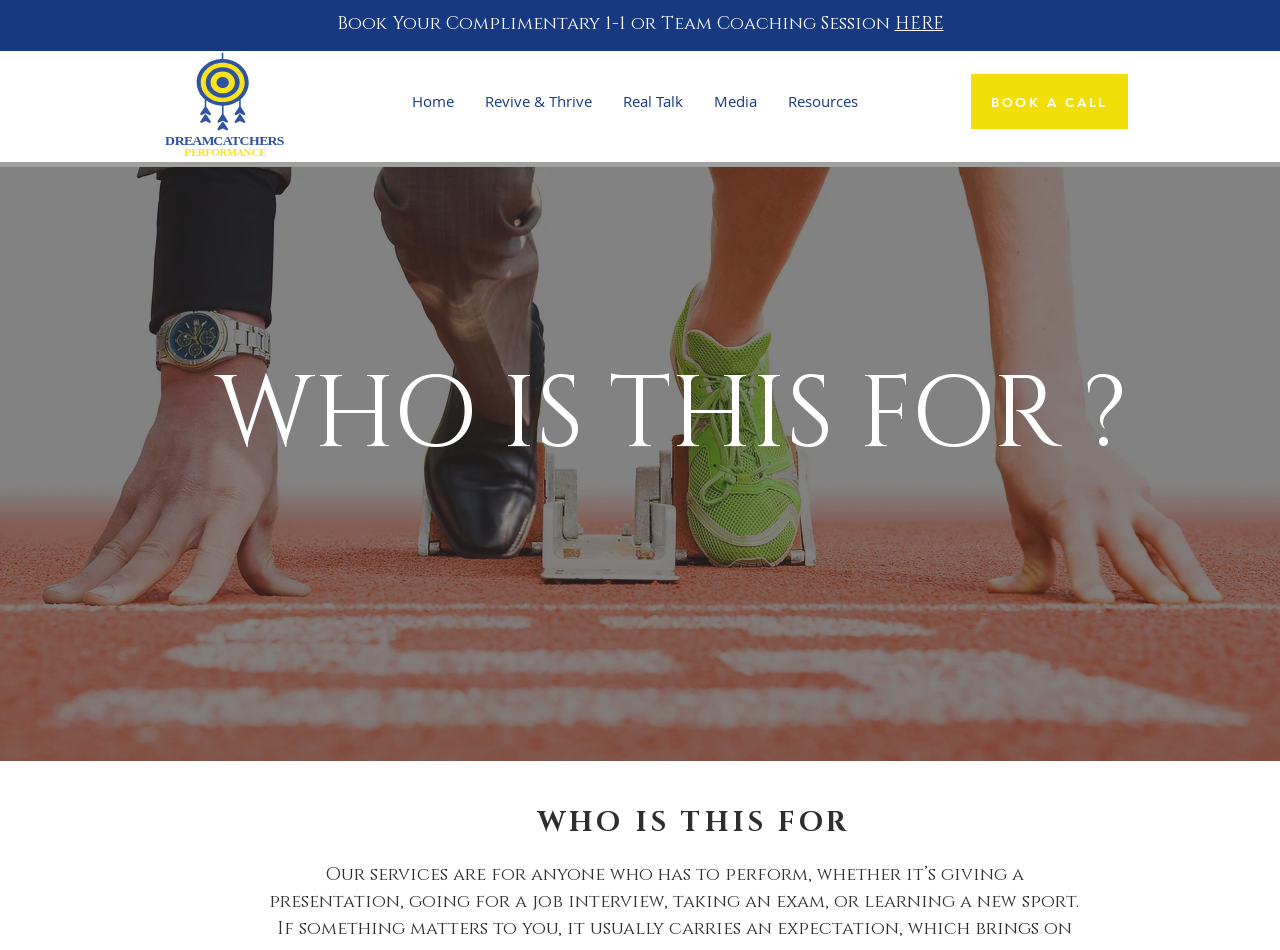Can you specify the bounding box coordinates for the region that should be clicked to fulfill this instruction: "Read the 'Song Review: NCT 127 – Be There For Me' article".

None